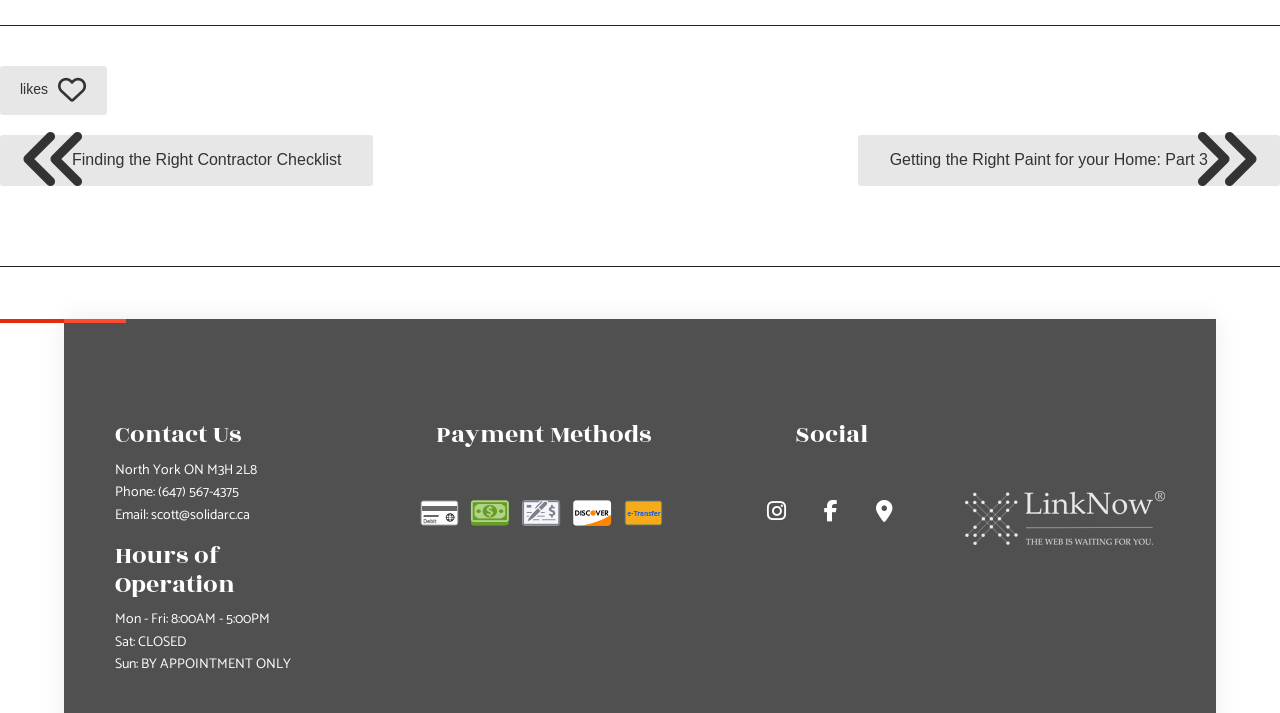Using the element description: "(647) 567-4375", determine the bounding box coordinates. The coordinates should be in the format [left, top, right, bottom], with values between 0 and 1.

[0.124, 0.675, 0.187, 0.707]